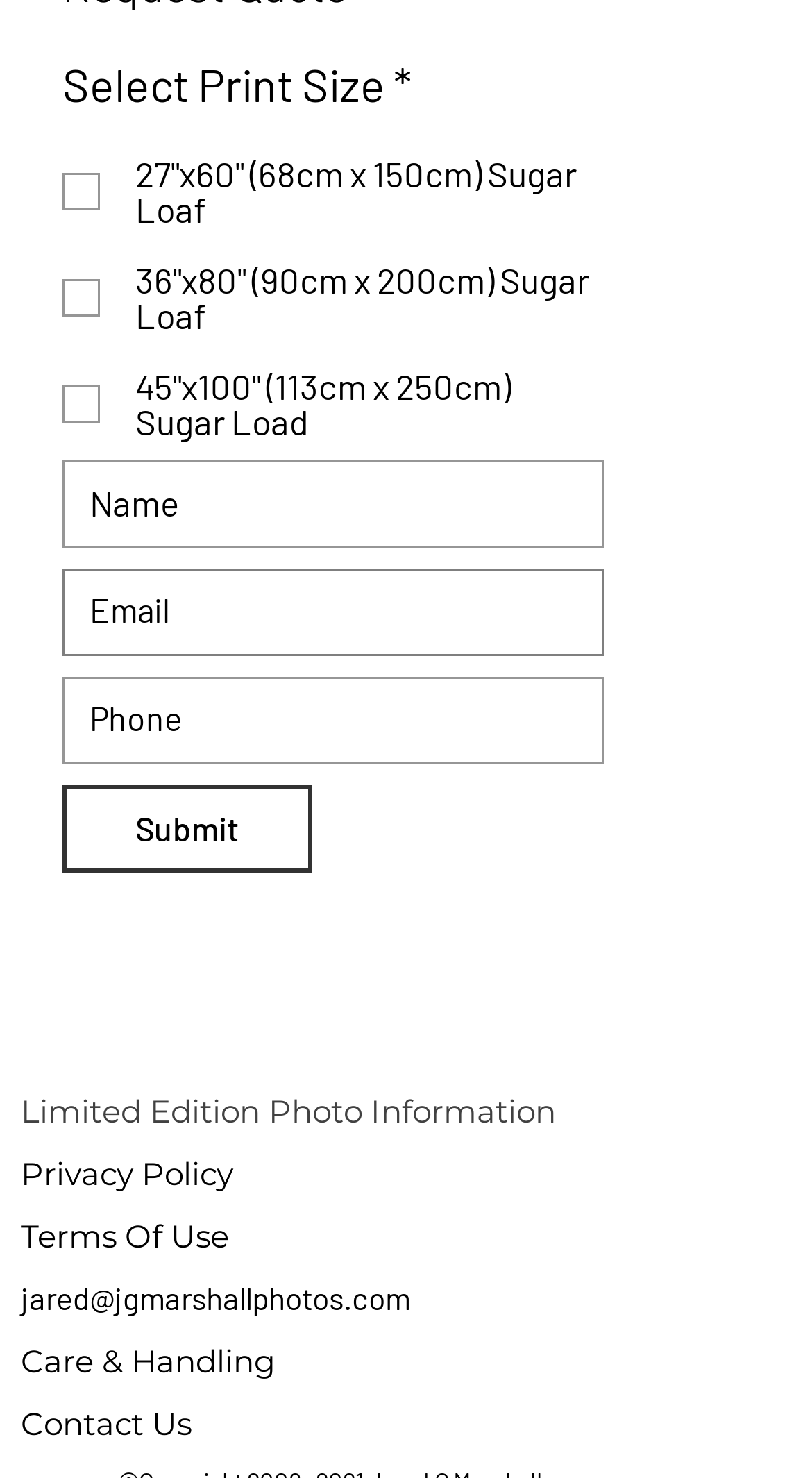Identify the bounding box for the UI element specified in this description: "name="submit" value="Post Comment"". The coordinates must be four float numbers between 0 and 1, formatted as [left, top, right, bottom].

None